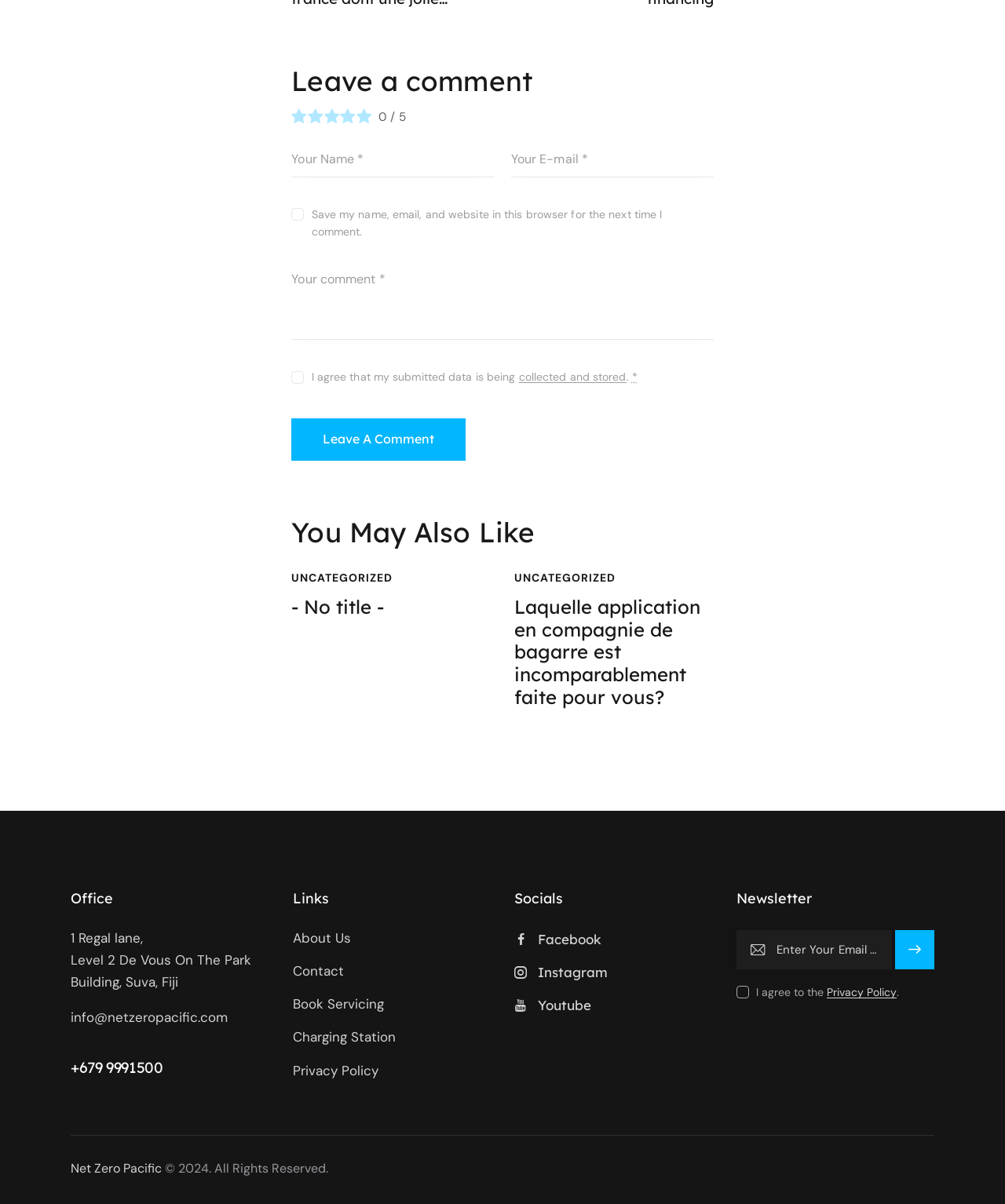Please identify the bounding box coordinates of the element I should click to complete this instruction: 'Click the link to read more about data collection and storage'. The coordinates should be given as four float numbers between 0 and 1, like this: [left, top, right, bottom].

[0.516, 0.309, 0.623, 0.318]